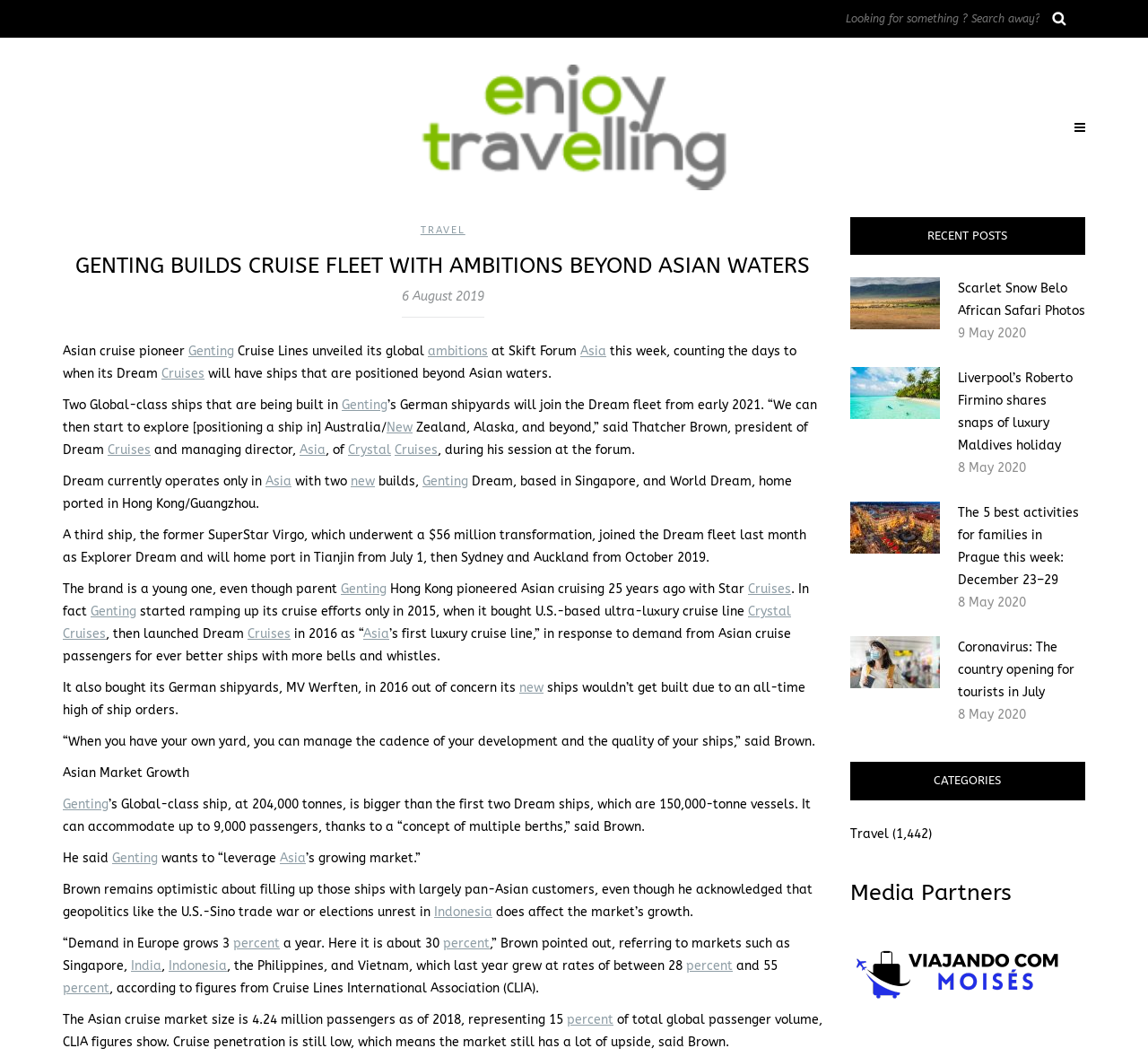Identify the bounding box for the given UI element using the description provided. Coordinates should be in the format (top-left x, top-left y, bottom-right x, bottom-right y) and must be between 0 and 1. Here is the description: Subscribe to CLLAS Email List

None